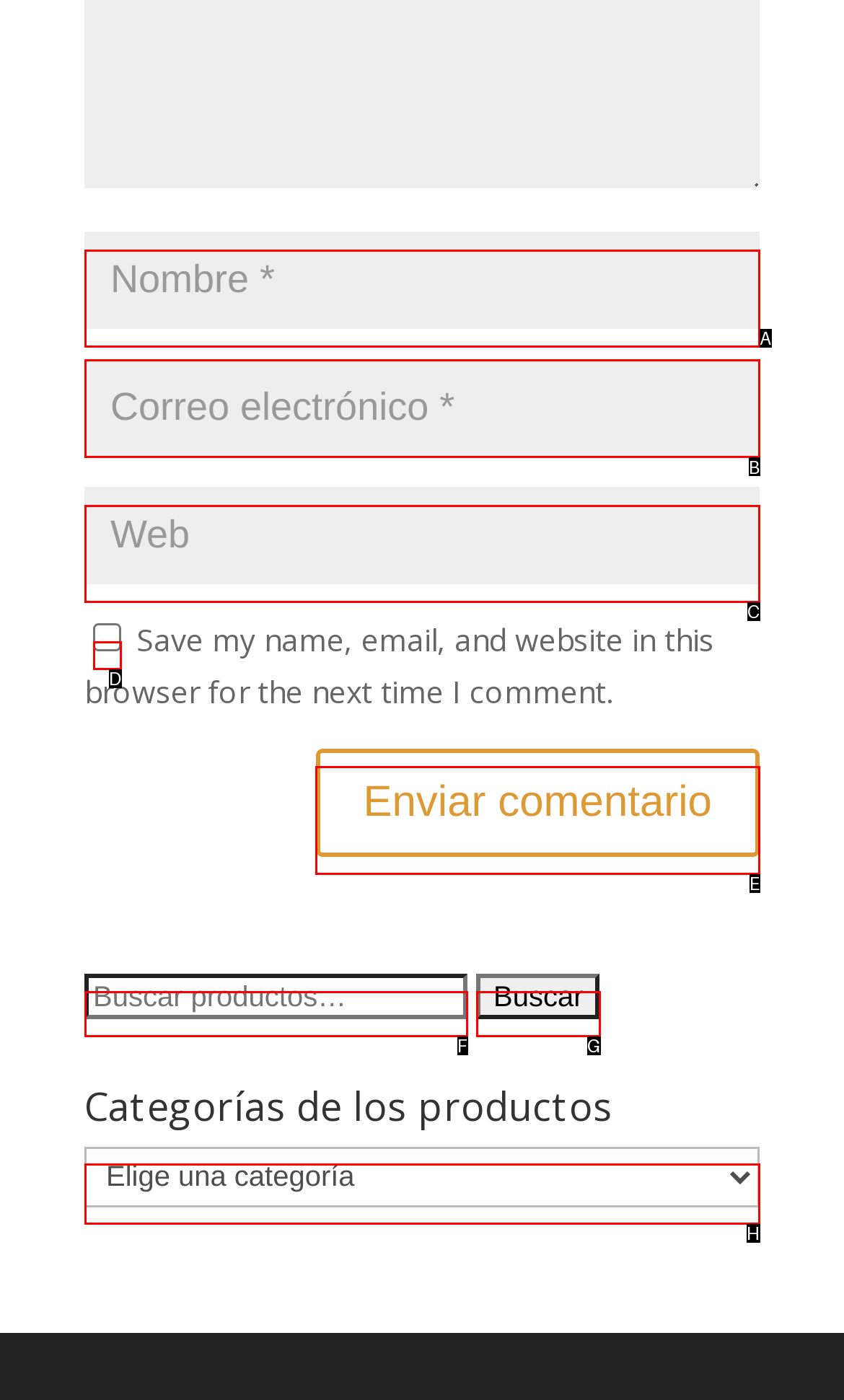Identify the correct letter of the UI element to click for this task: Input your email
Respond with the letter from the listed options.

B